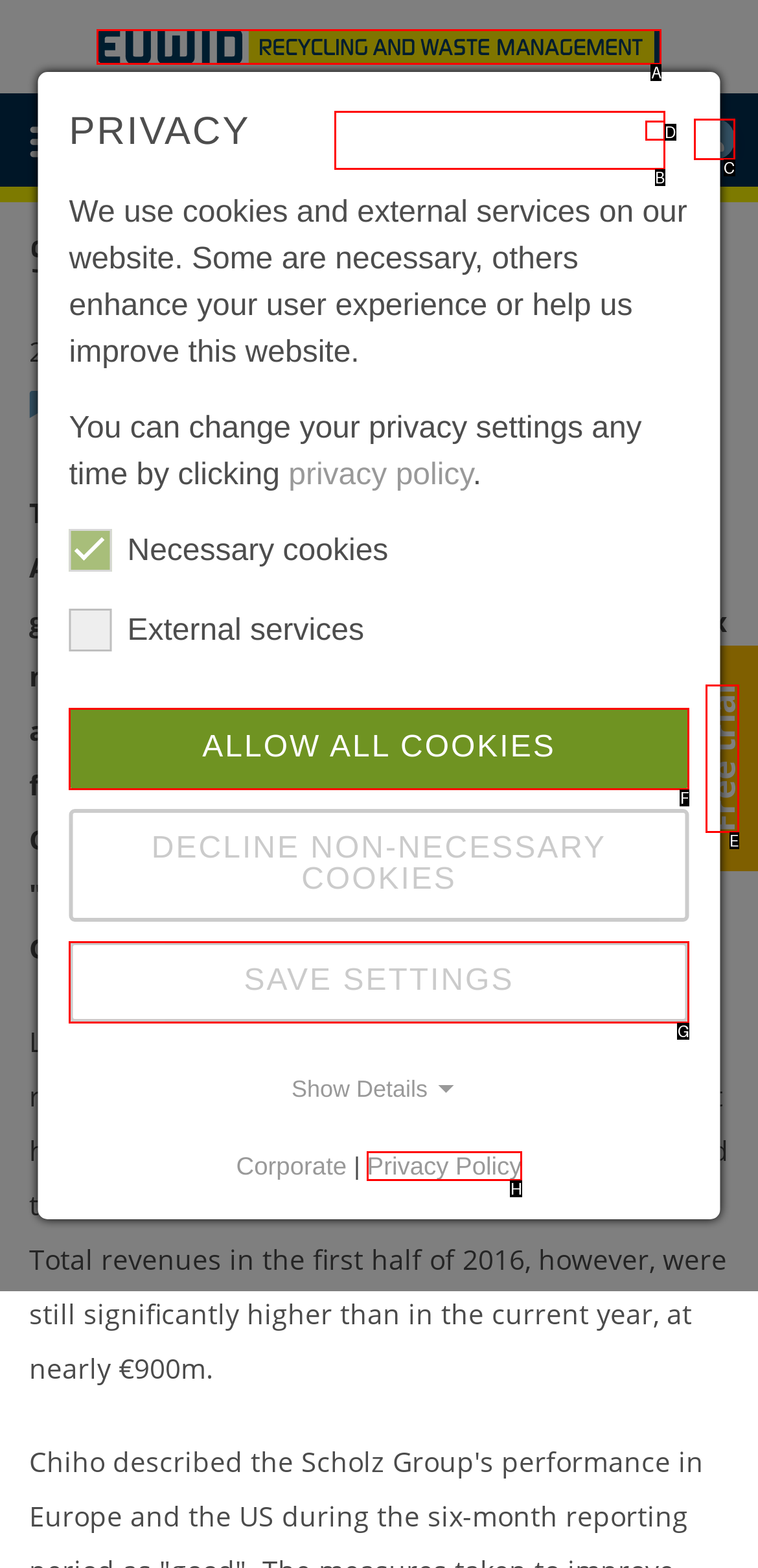Choose the HTML element that best fits the description: .st0{fill:#003A5E;} .st1{fill:#FFEB00;}. Answer with the option's letter directly.

A